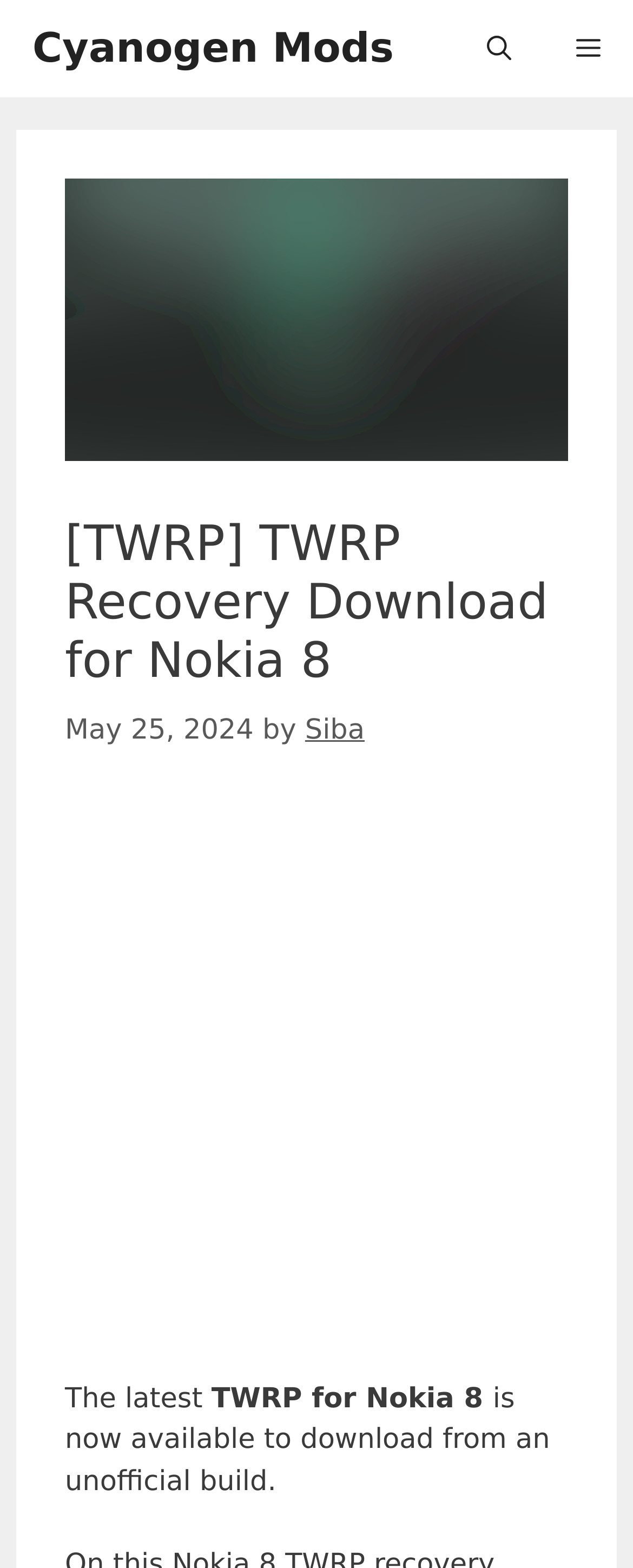When was the TWRP recovery download posted?
Examine the image closely and answer the question with as much detail as possible.

I found the answer by looking at the time element on the webpage which shows the date 'May 25, 2024'.